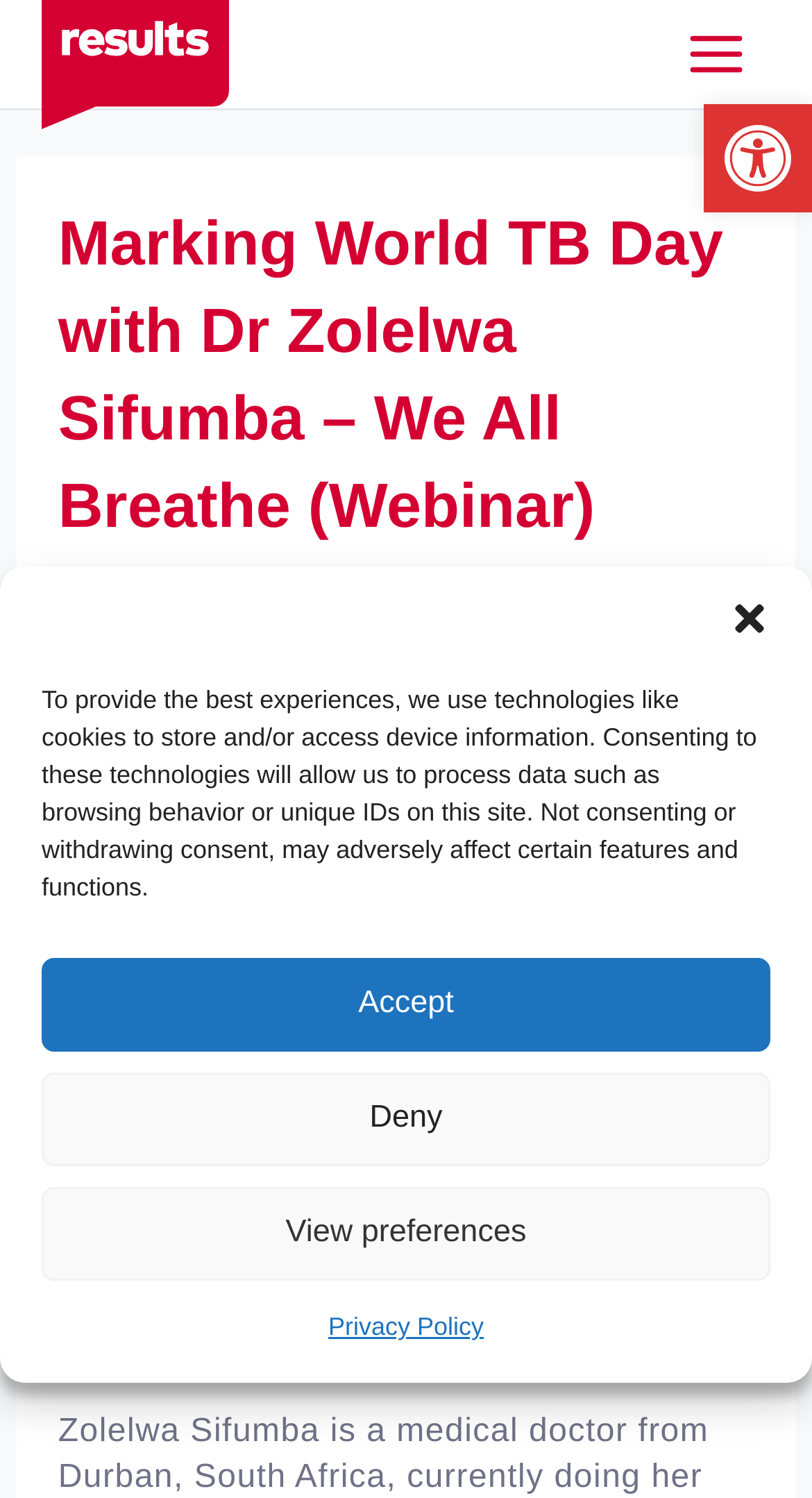Please find and report the primary heading text from the webpage.

Marking World TB Day with Dr Zolelwa Sifumba – We All Breathe (Webinar)